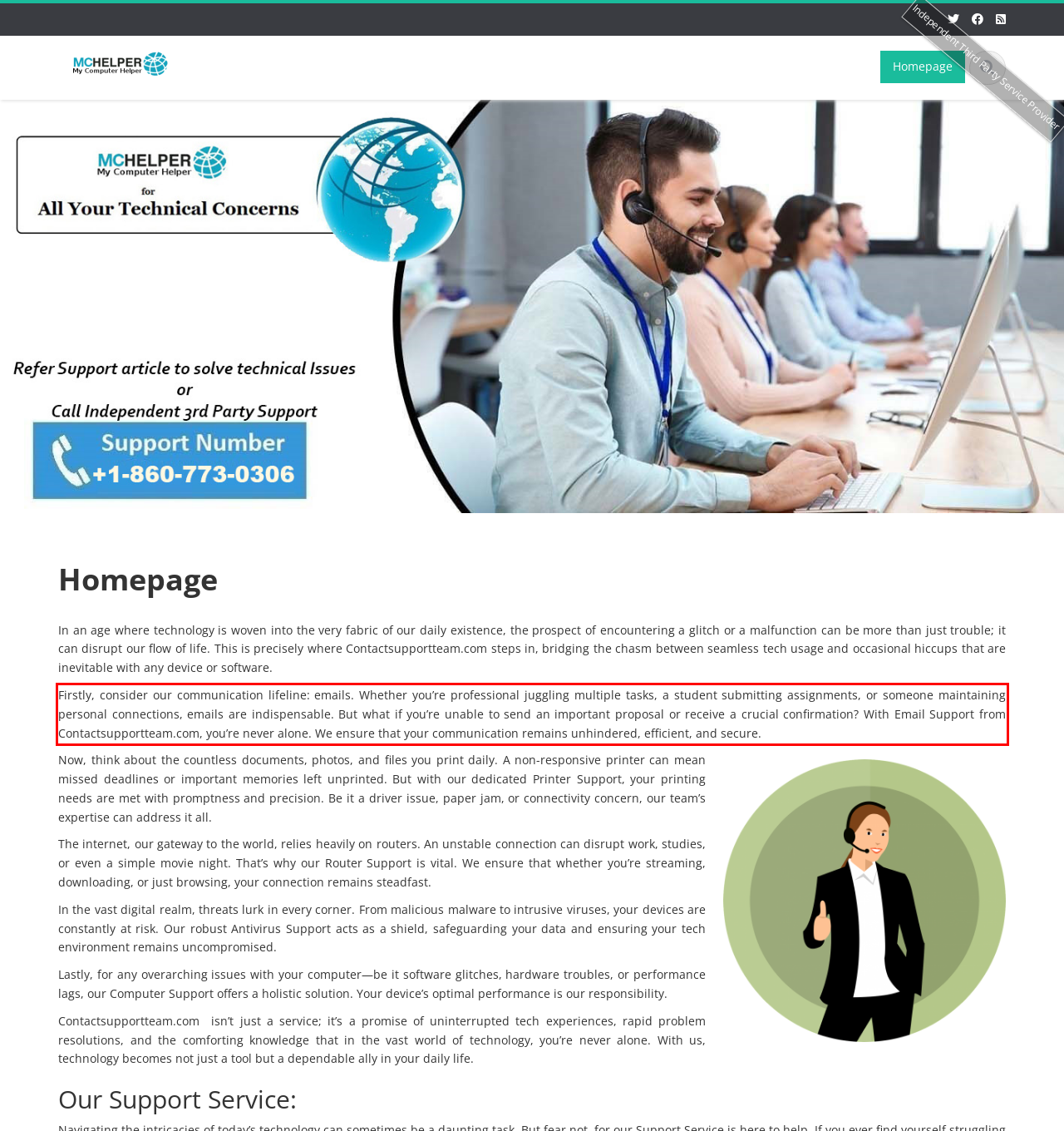Using the provided screenshot of a webpage, recognize and generate the text found within the red rectangle bounding box.

Firstly, consider our communication lifeline: emails. Whether you’re professional juggling multiple tasks, a student submitting assignments, or someone maintaining personal connections, emails are indispensable. But what if you’re unable to send an important proposal or receive a crucial confirmation? With Email Support from Contactsupportteam.com, you’re never alone. We ensure that your communication remains unhindered, efficient, and secure.